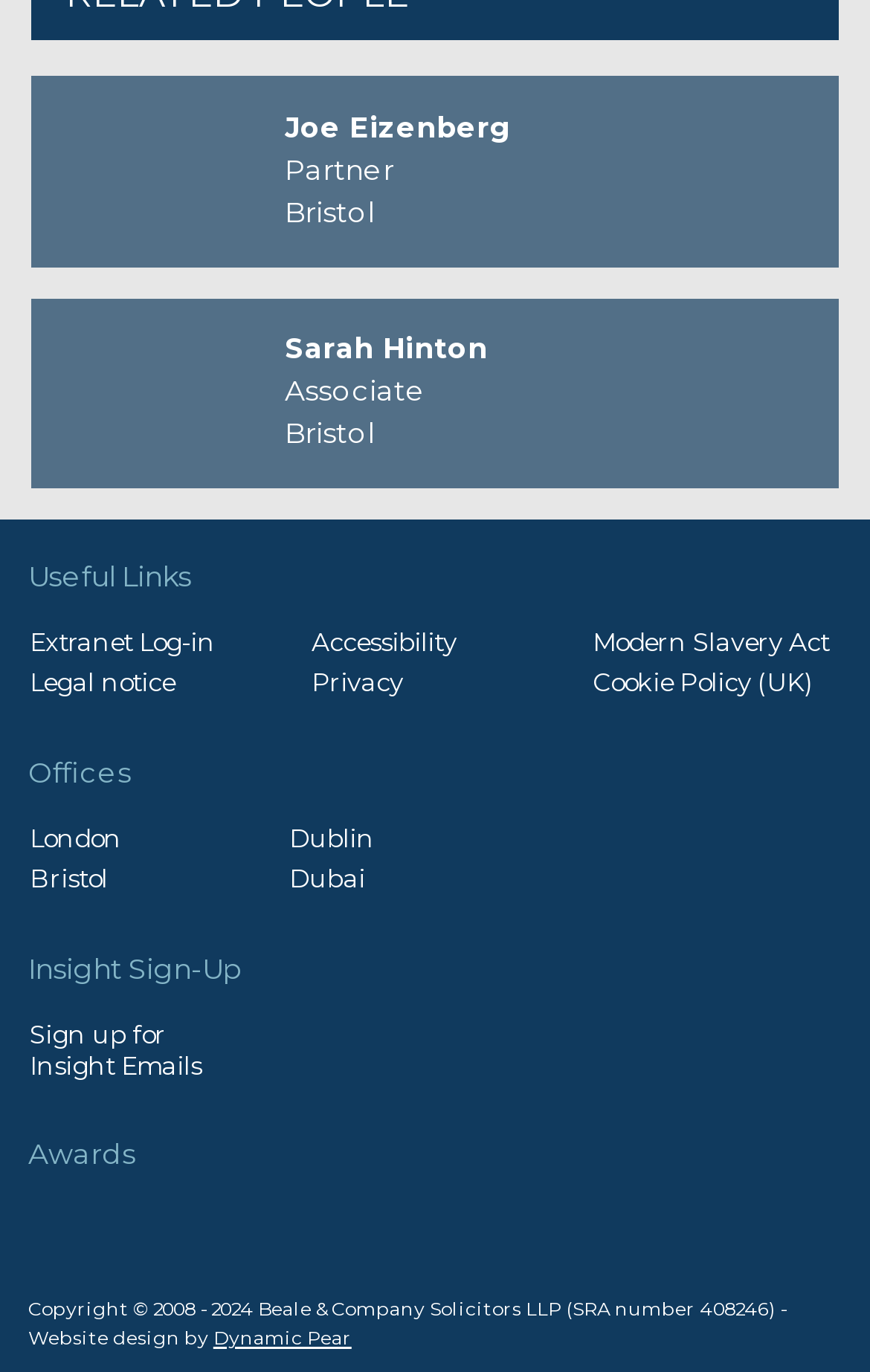Determine the bounding box coordinates of the region to click in order to accomplish the following instruction: "Learn about Going to College". Provide the coordinates as four float numbers between 0 and 1, specifically [left, top, right, bottom].

None